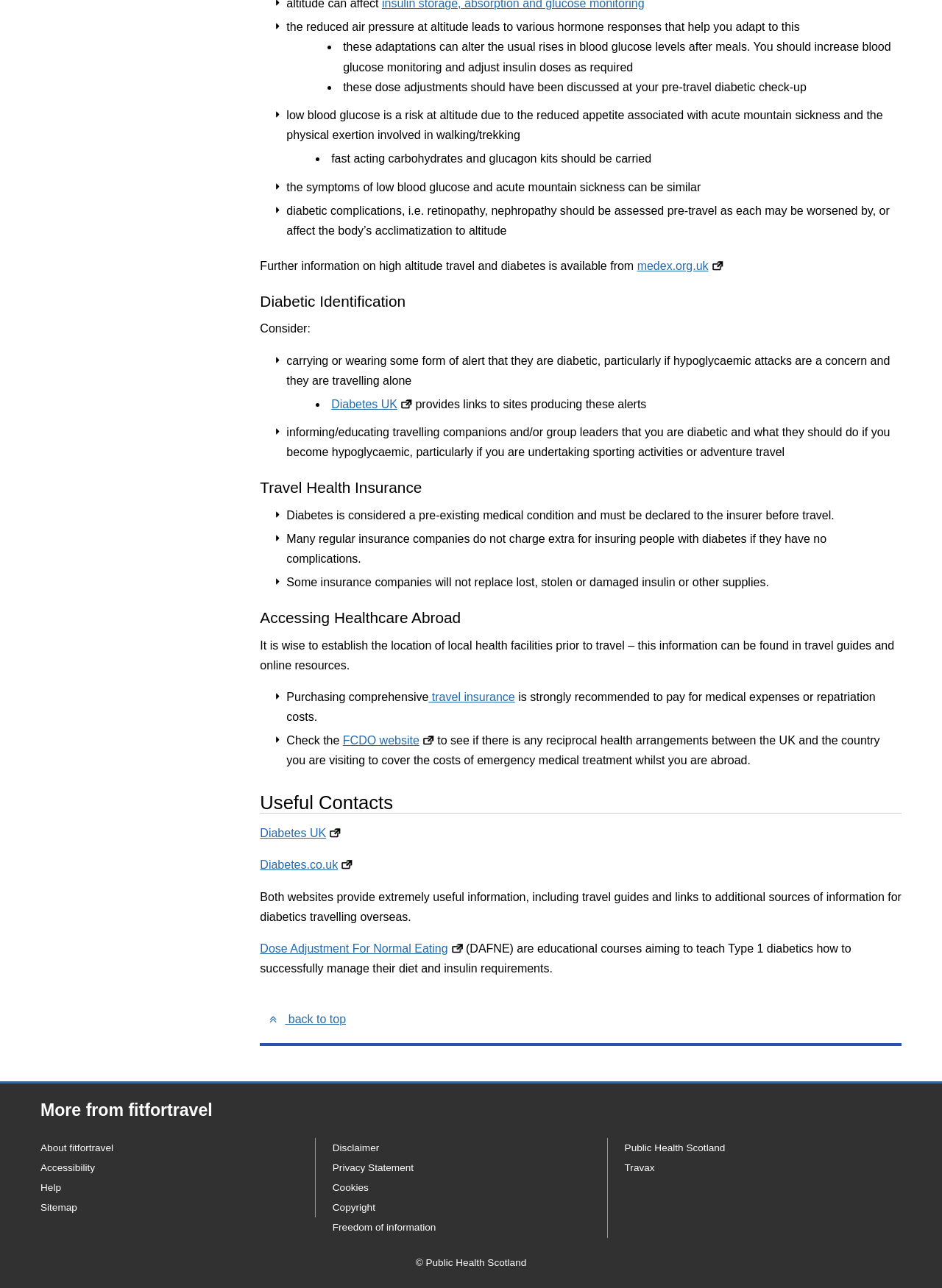Based on the image, provide a detailed and complete answer to the question: 
What is the risk of low blood glucose at altitude?

According to the webpage, low blood glucose is a risk at altitude due to the reduced appetite associated with acute mountain sickness and the physical exertion involved in walking/trekking.